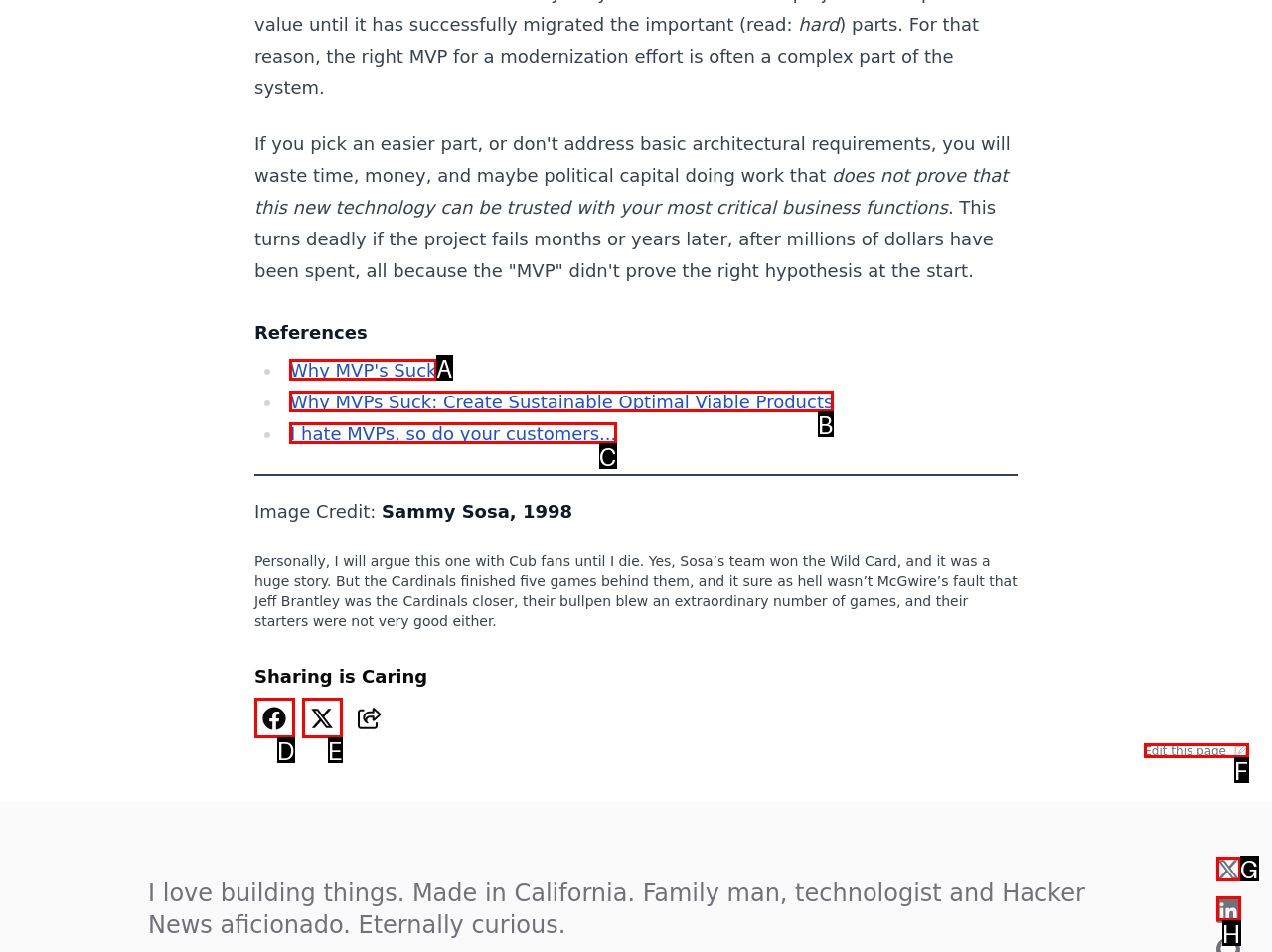From the description: Edit this page, identify the option that best matches and reply with the letter of that option directly.

F